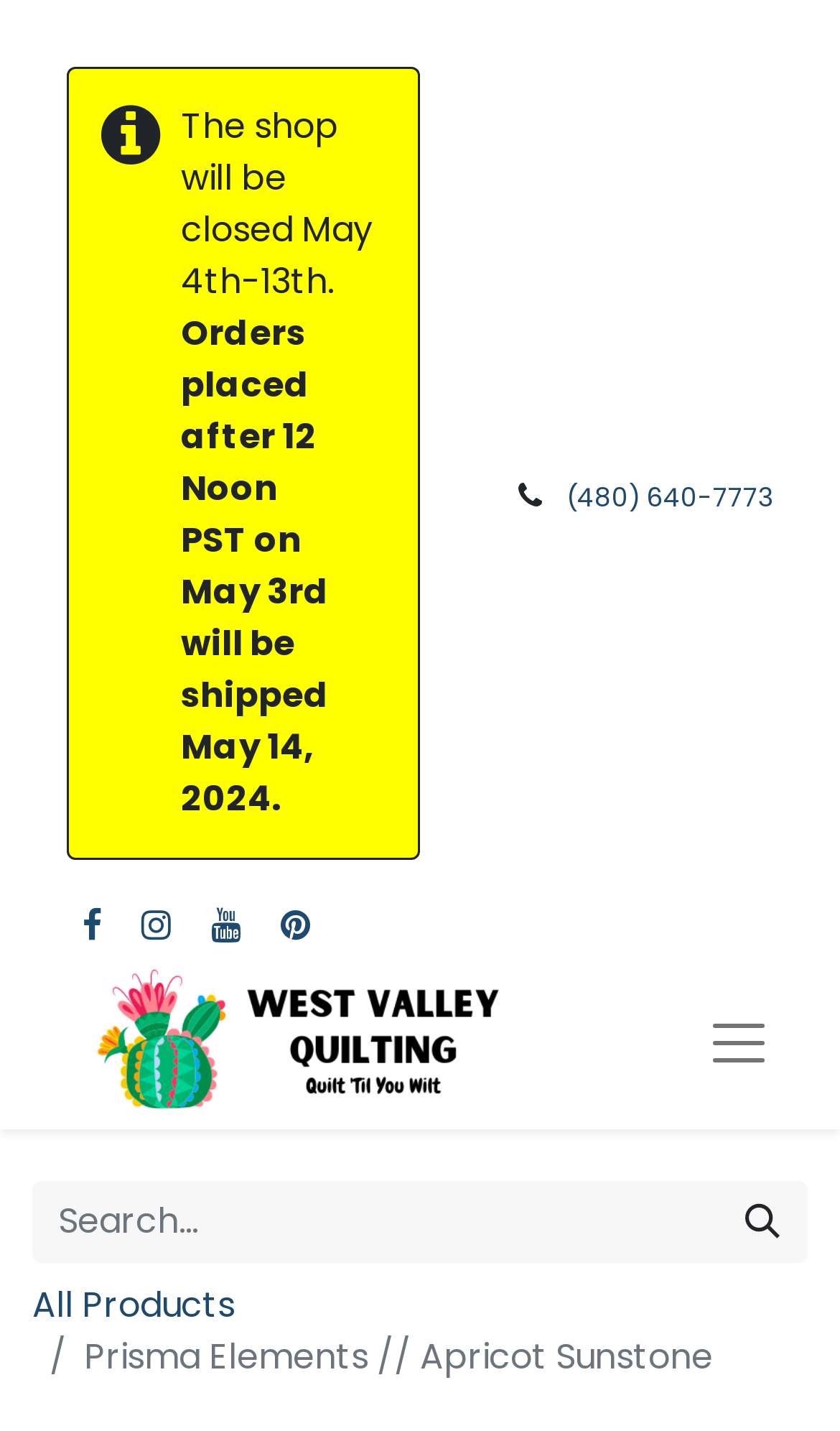Give a one-word or phrase response to the following question: What can I do in the search bar?

Search